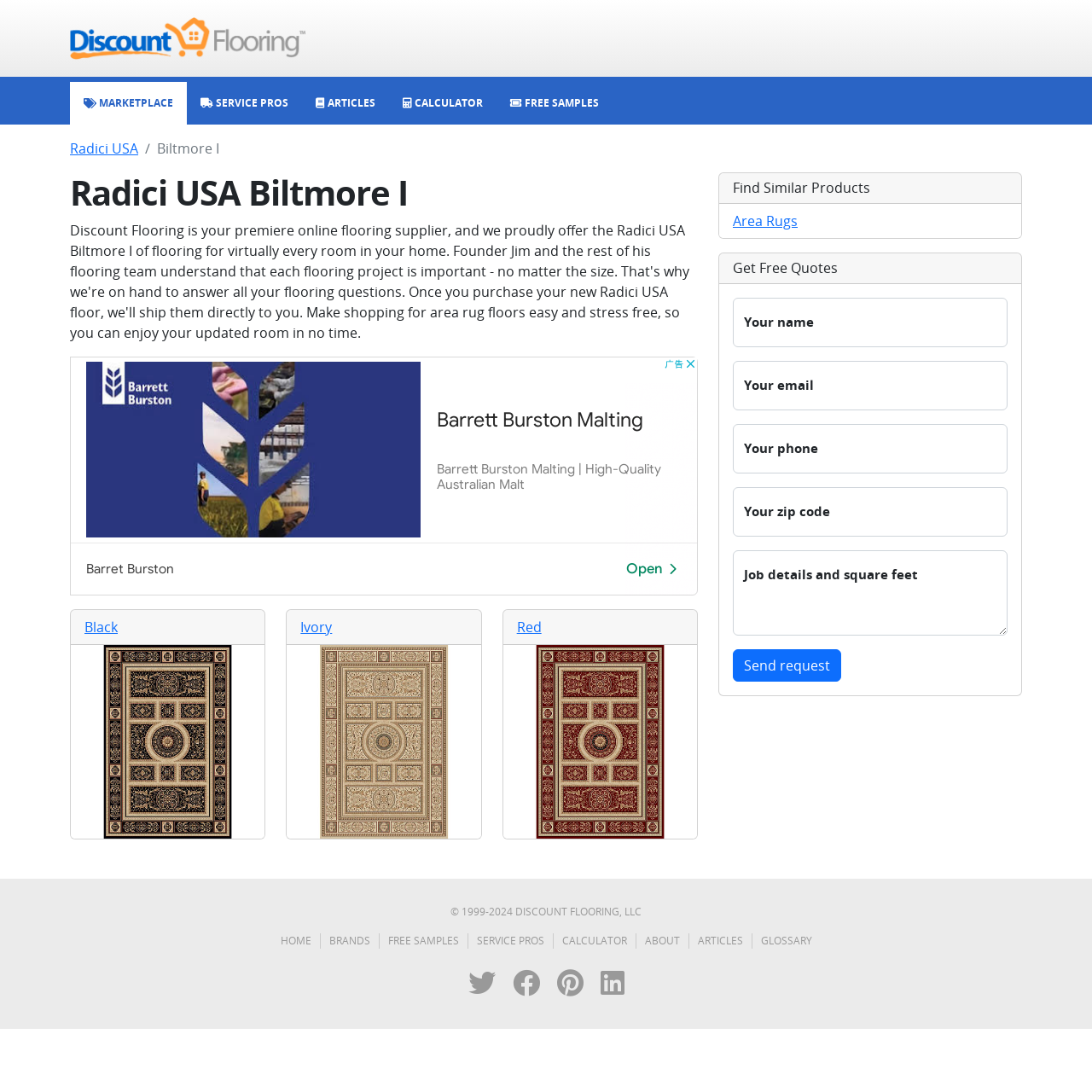Summarize the webpage in an elaborate manner.

The webpage is about the Biltmore I flooring series by Radici USA. At the top left, there is a Discount Flooring logo, accompanied by a navigation menu with links to MARKETPLACE, SERVICE PROS, ARTICLES, CALCULATOR, and FREE SAMPLES. Below the logo, there is a breadcrumb navigation menu with a link to Radici USA and a static text "Biltmore I".

The main content area has a heading "Radici USA Biltmore I" followed by an iframe advertisement. Below the advertisement, there are three links with corresponding images: Black, Ivory, and Red. These links are positioned side by side, with the Black link on the left, Ivory in the middle, and Red on the right.

Further down, there is a heading "Find Similar Products" with a link to Area Rugs below it. Next to it, there is a heading "Get Free Quotes" with a form that includes five text boxes for users to input their name, email, phone number, zip code, and job details, followed by a "Send request" button.

At the bottom of the page, there is a copyright notice with the years 1999-2024, followed by the company name DISCOUNT FLOORING, LLC. Below the copyright notice, there are links to HOME, BRANDS, FREE SAMPLES, SERVICE PROS, CALCULATOR, ABOUT, ARTICLES, GLOSSARY, and four social media links.